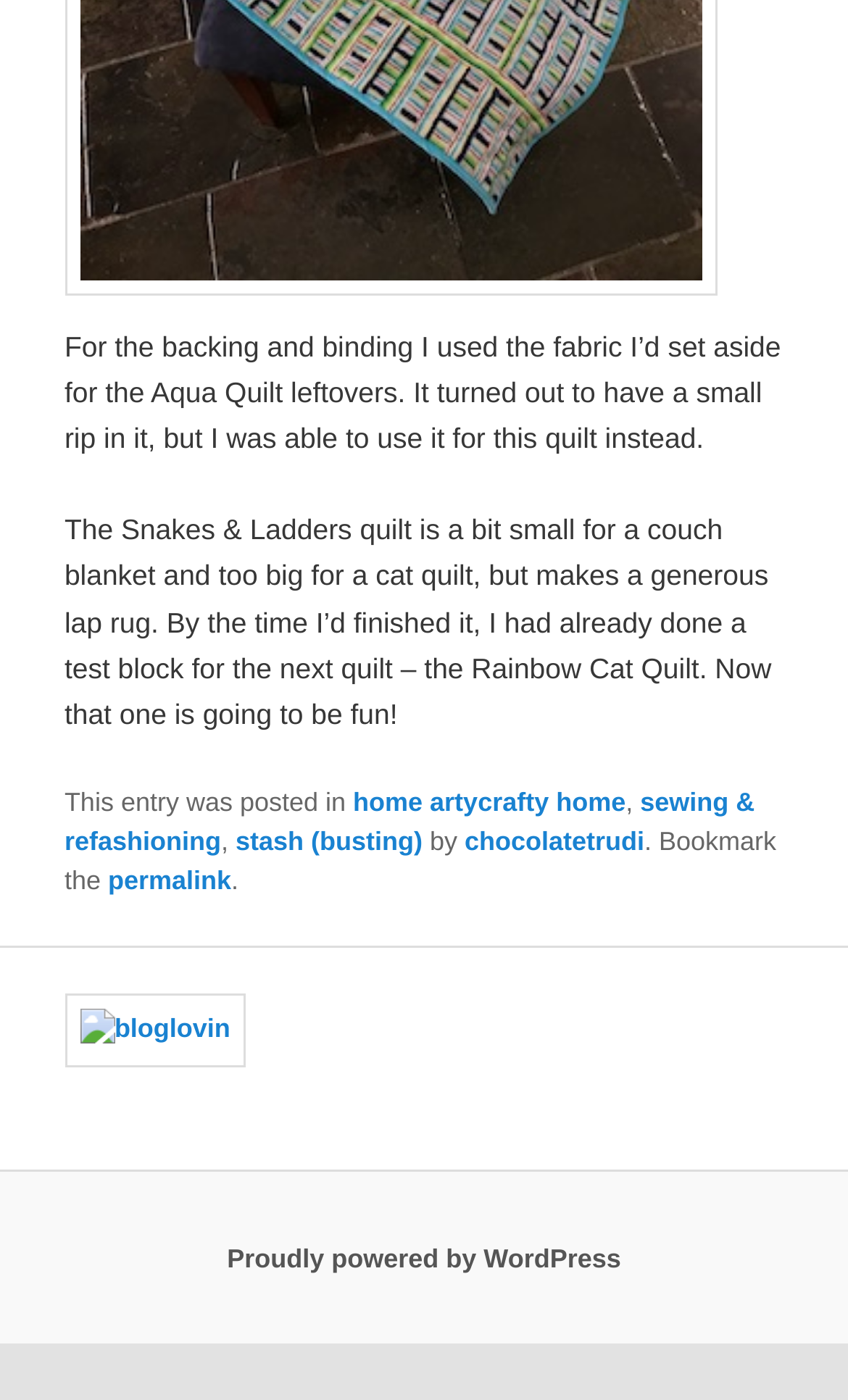From the webpage screenshot, identify the region described by permalink. Provide the bounding box coordinates as (top-left x, top-left y, bottom-right x, bottom-right y), with each value being a floating point number between 0 and 1.

[0.127, 0.618, 0.273, 0.64]